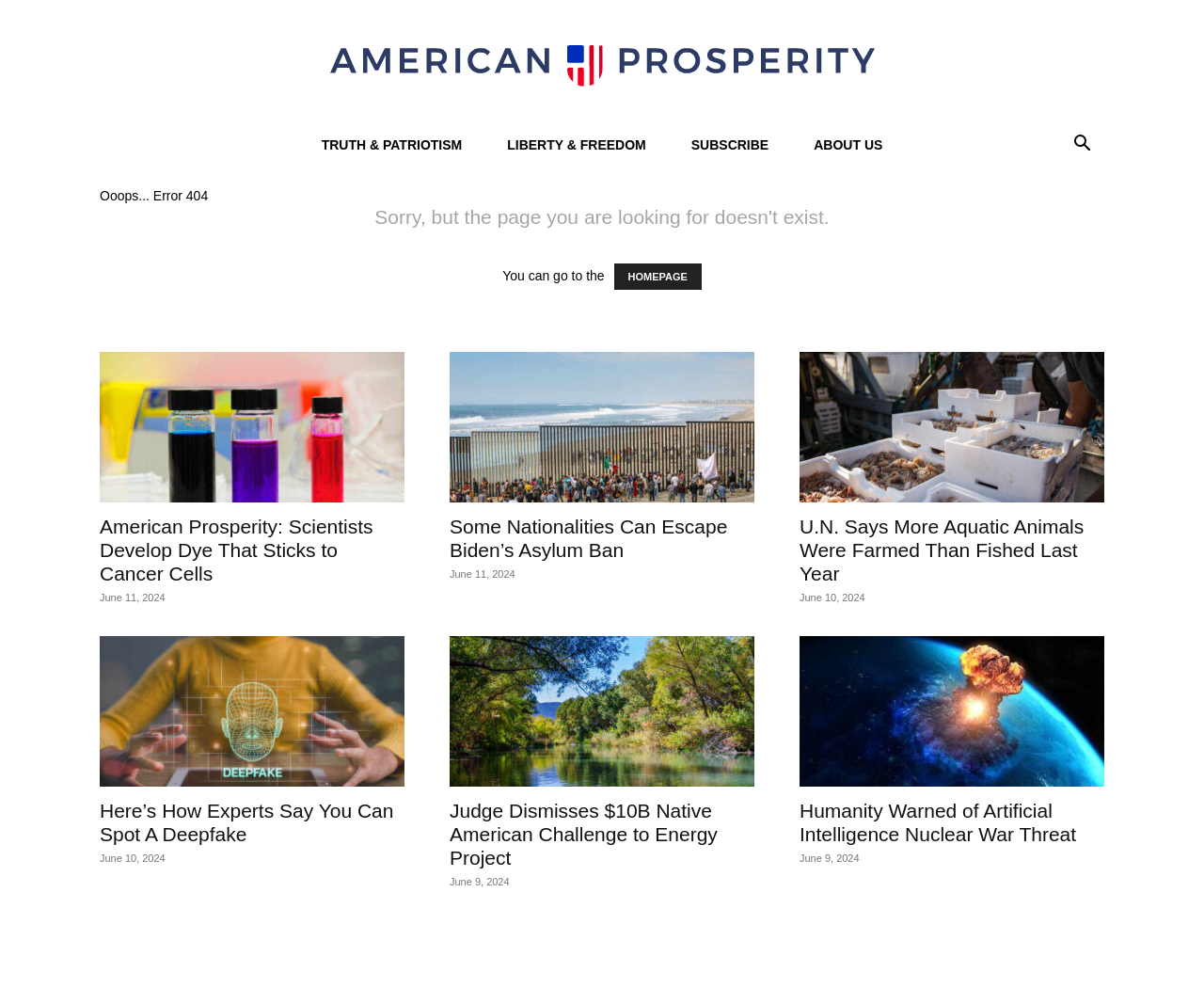Locate the bounding box coordinates of the area you need to click to fulfill this instruction: 'Click the 'American Prosperity' link'. The coordinates must be in the form of four float numbers ranging from 0 to 1: [left, top, right, bottom].

[0.0, 0.03, 1.0, 0.096]